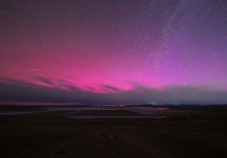What is the terrain in the foreground?
Analyze the screenshot and provide a detailed answer to the question.

The caption specifically mentions that the foreground features a dark, sandy terrain, which adds depth and contrast to the luminous sky above, suggesting that the terrain is a key element in the composition of the image.